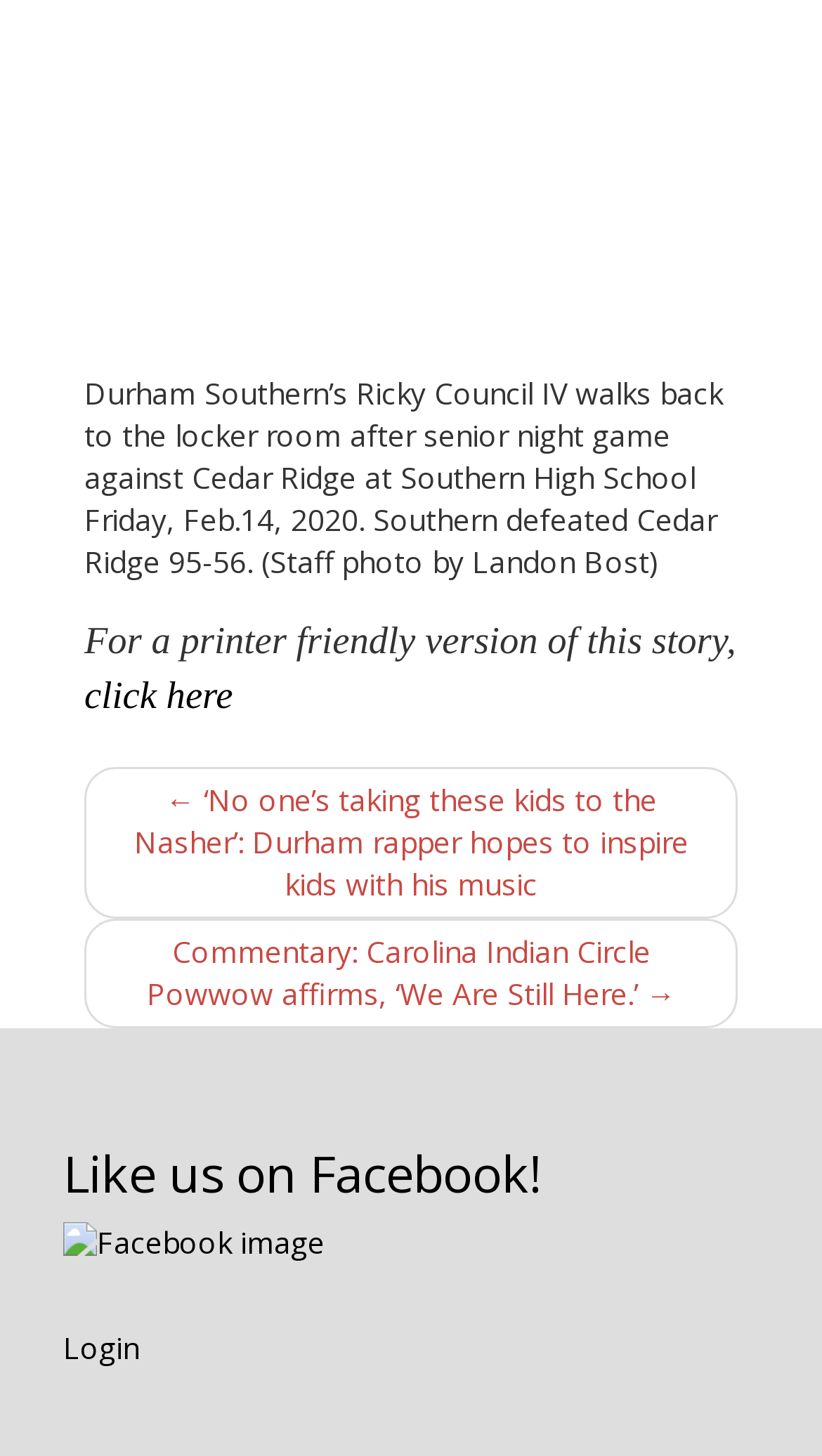What is the name of the high school mentioned in the article?
Based on the screenshot, provide your answer in one word or phrase.

Southern High School